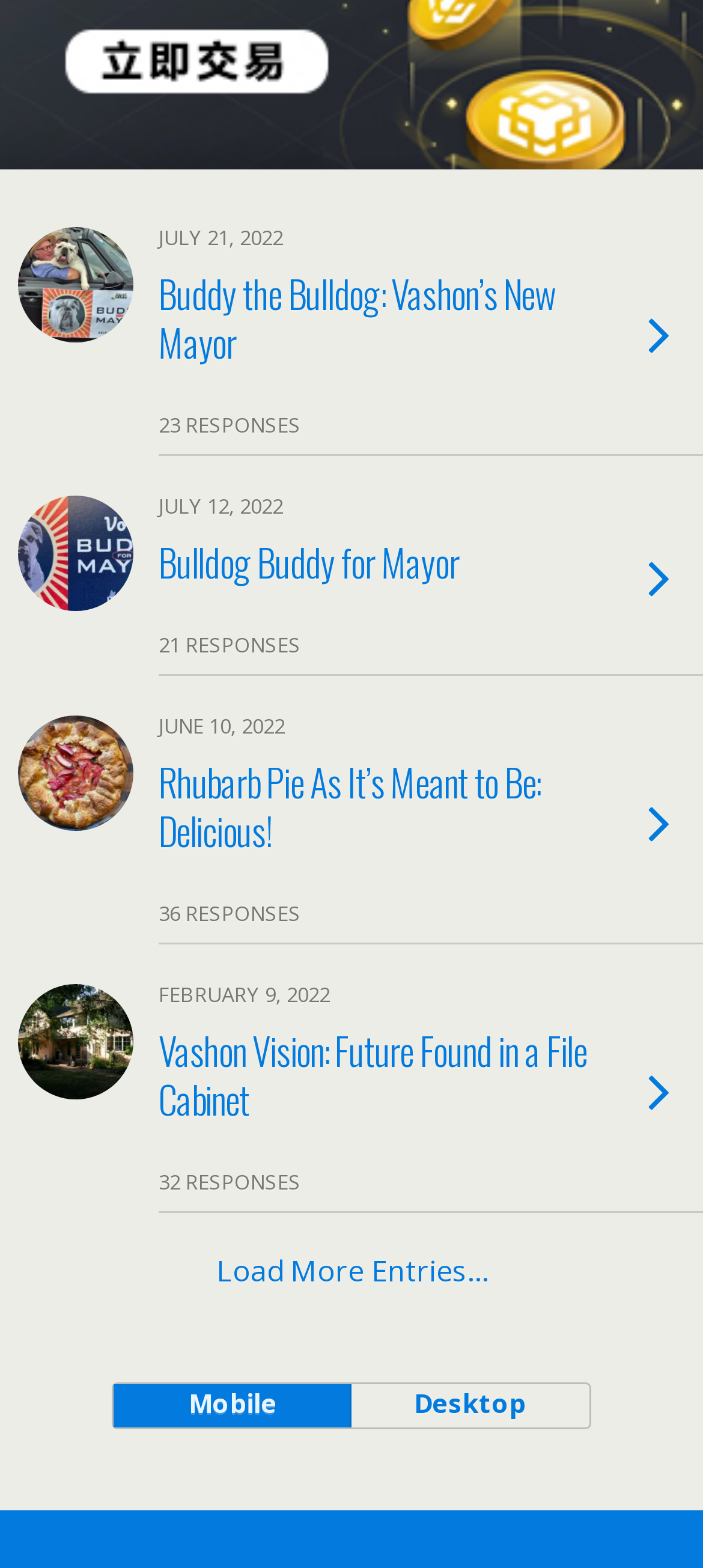What is the purpose of the 'Load More Entries…' link?
Give a one-word or short-phrase answer derived from the screenshot.

To load more articles